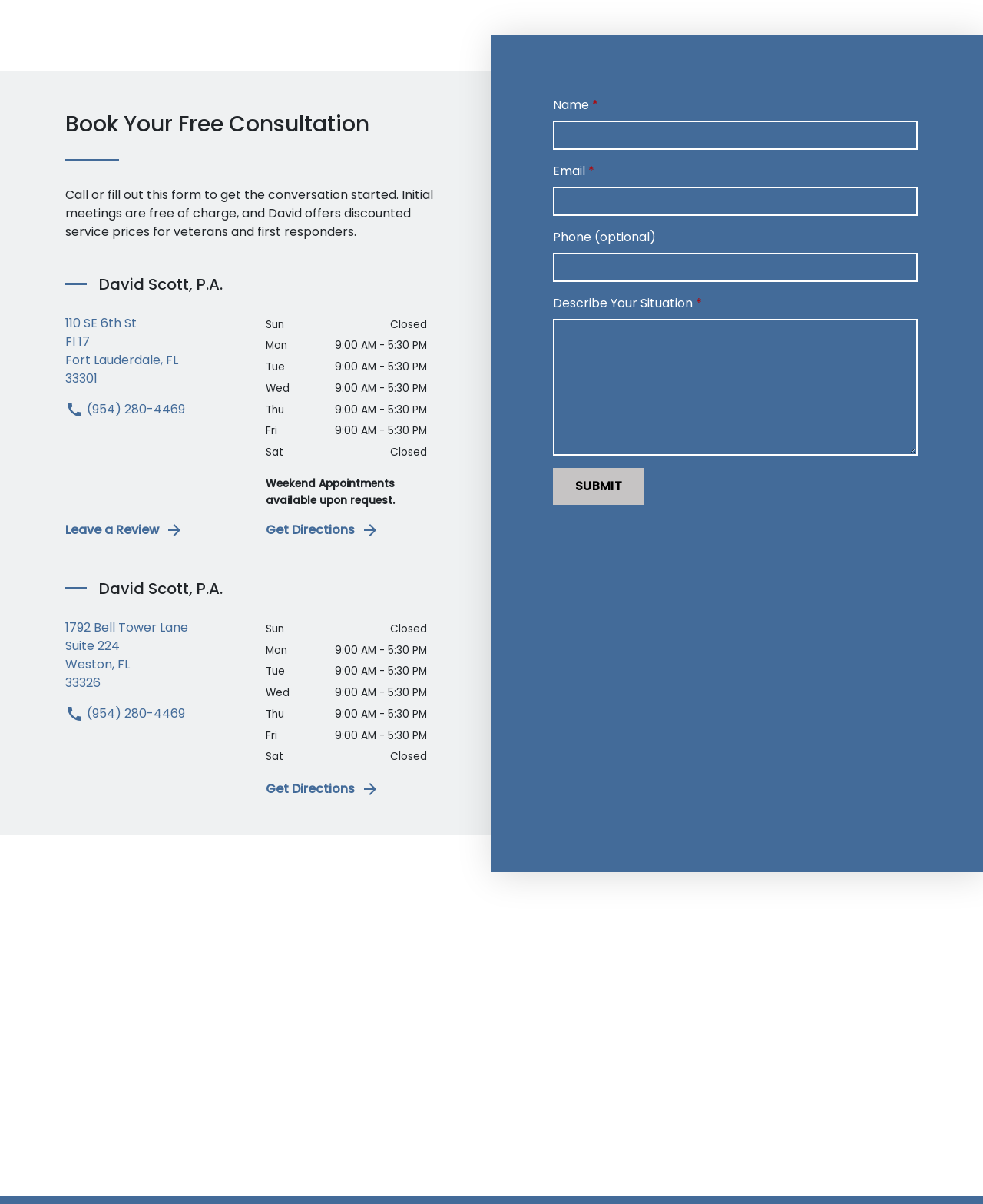Identify the bounding box coordinates of the region that should be clicked to execute the following instruction: "Click the 'Submit' button".

[0.562, 0.389, 0.655, 0.419]